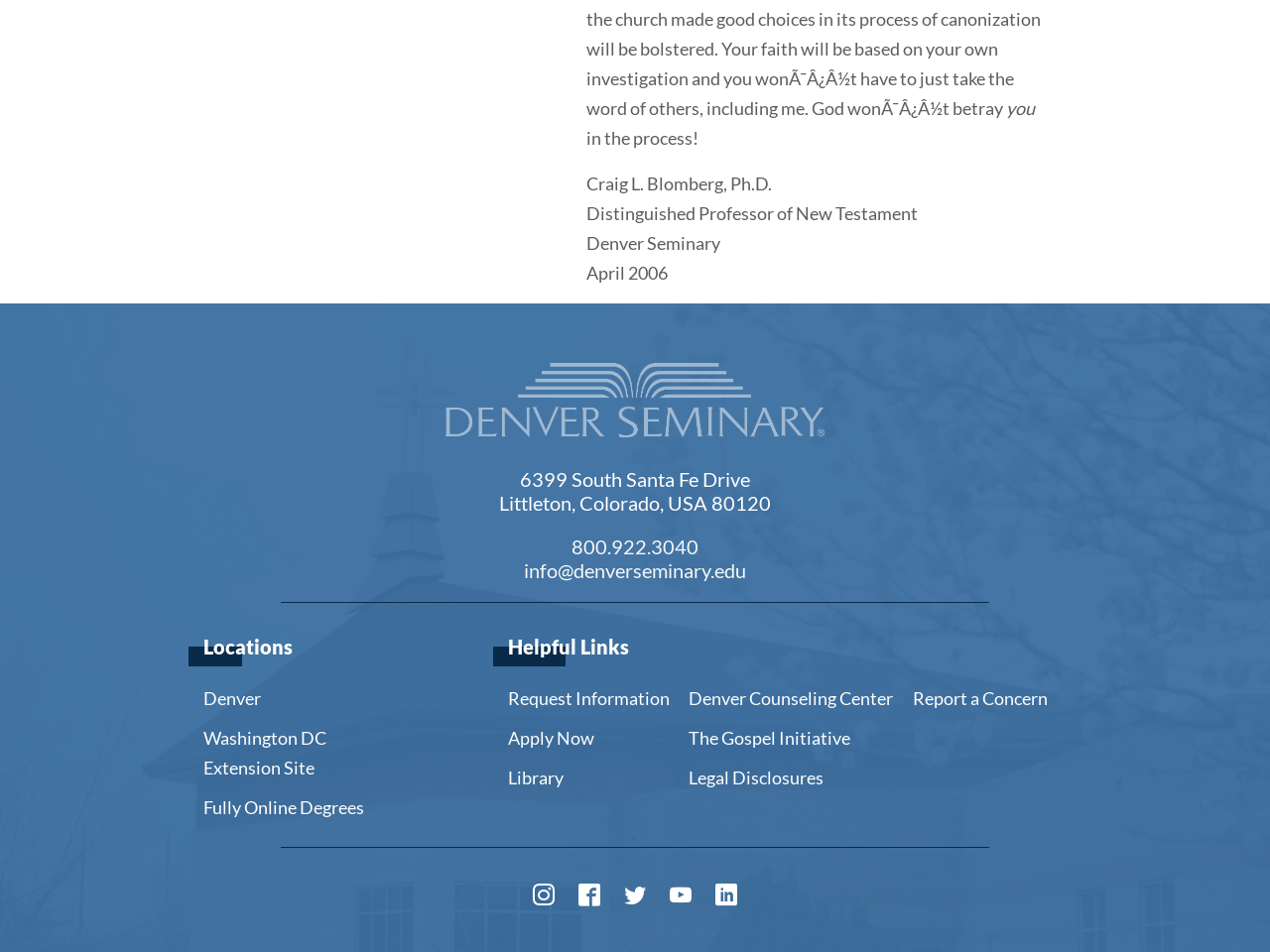Please provide the bounding box coordinates for the element that needs to be clicked to perform the instruction: "follow Denver Seminary on Instagram". The coordinates must consist of four float numbers between 0 and 1, formatted as [left, top, right, bottom].

[0.42, 0.926, 0.437, 0.949]